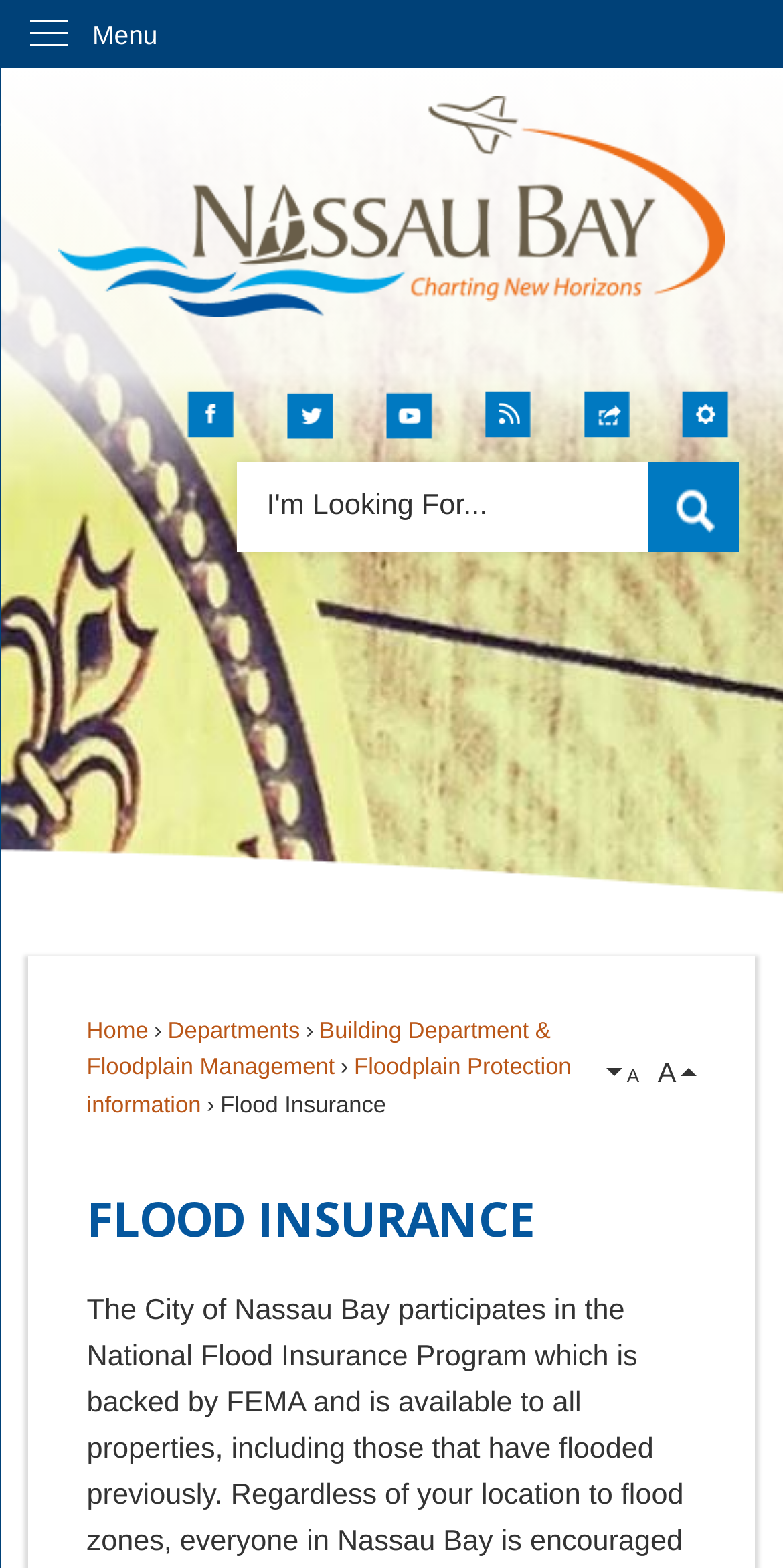Utilize the details in the image to thoroughly answer the following question: What is the 'Building Department & Floodplain Management' link related to?

The 'Building Department & Floodplain Management' link is located in the same section as the 'Flood Insurance' link, suggesting that it is related to floodplain management. The link likely provides information about the building department's role in floodplain management, which is a critical aspect of flood insurance and mitigation.